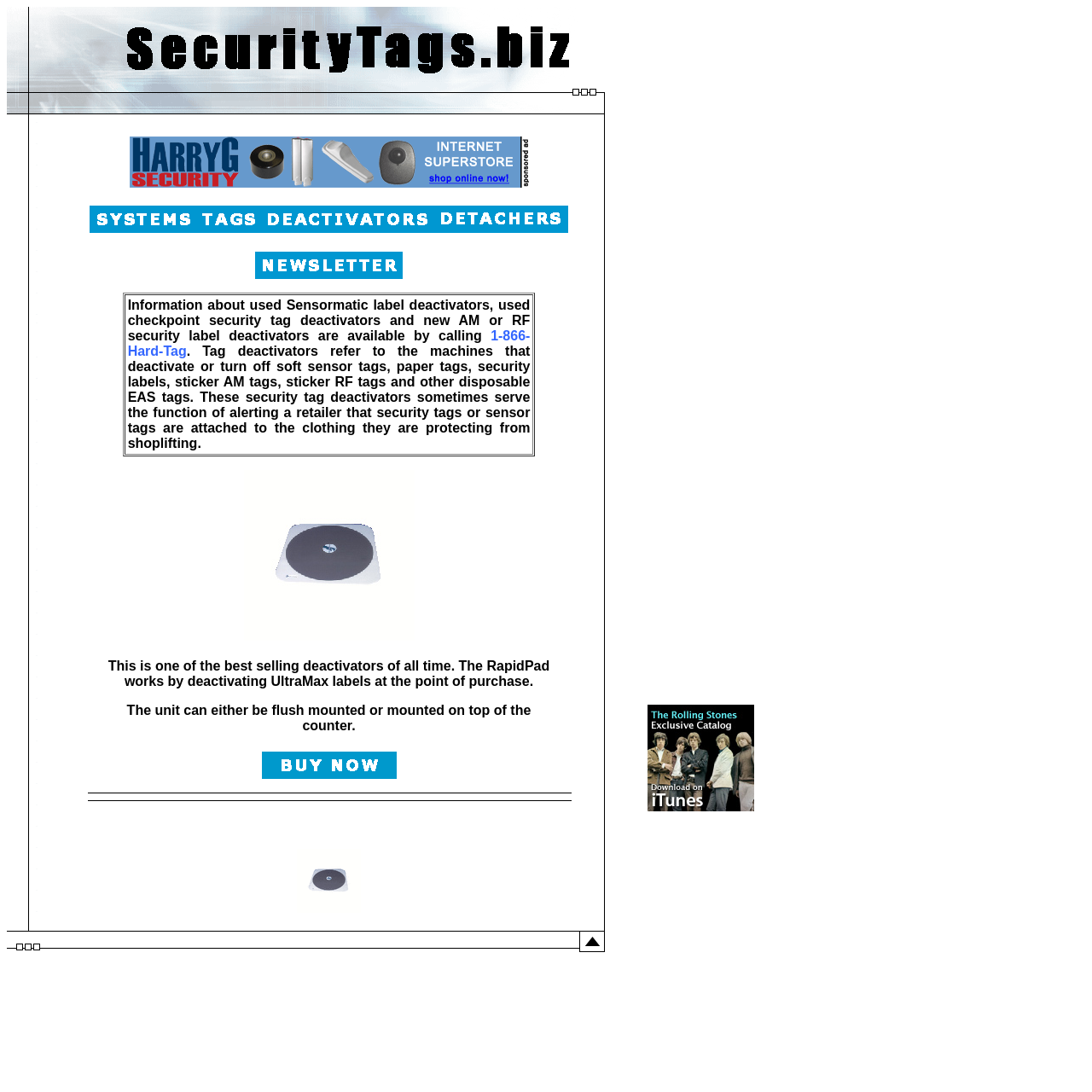What type of tags do security tag deactivators alert retailers about?
Based on the visual information, provide a detailed and comprehensive answer.

According to the webpage, security tag deactivators sometimes serve the function of alerting a retailer that security tags or sensor tags are attached to the clothing they are protecting from shoplifting.